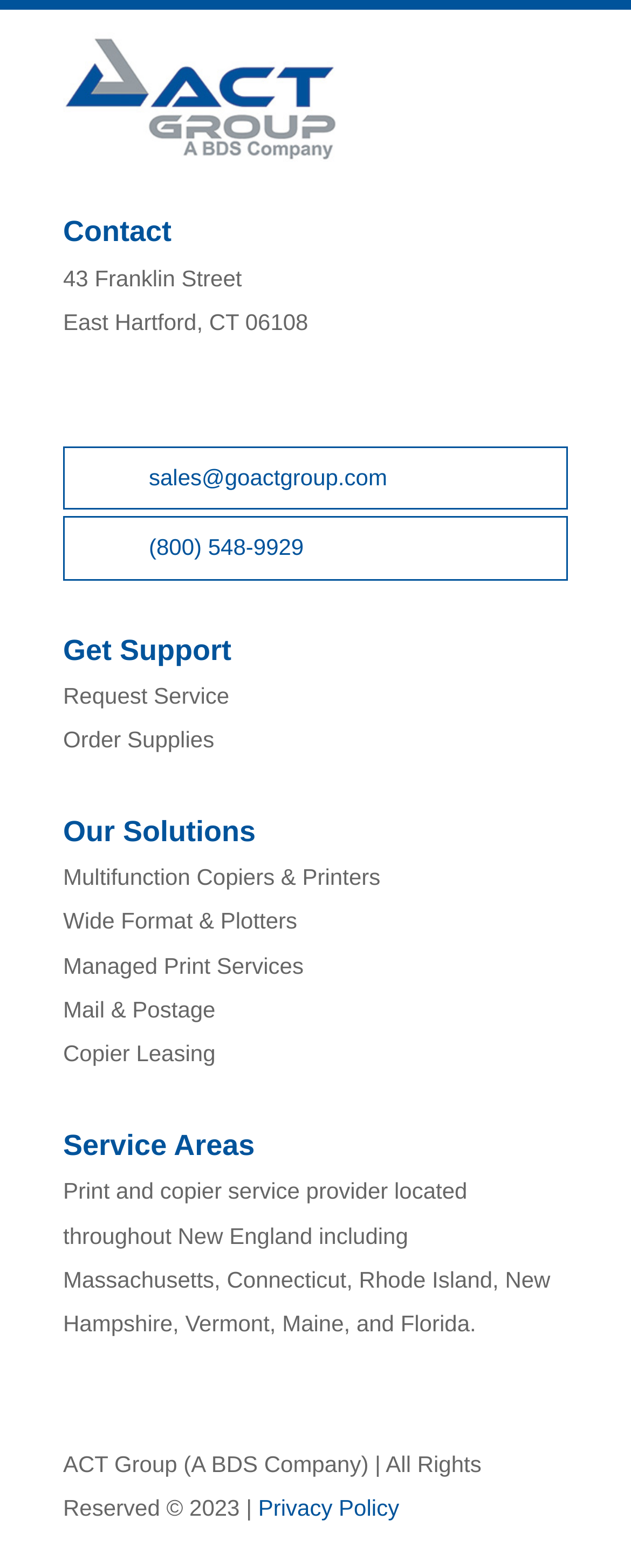Find the bounding box coordinates of the area to click in order to follow the instruction: "Read the privacy policy".

[0.409, 0.954, 0.633, 0.97]